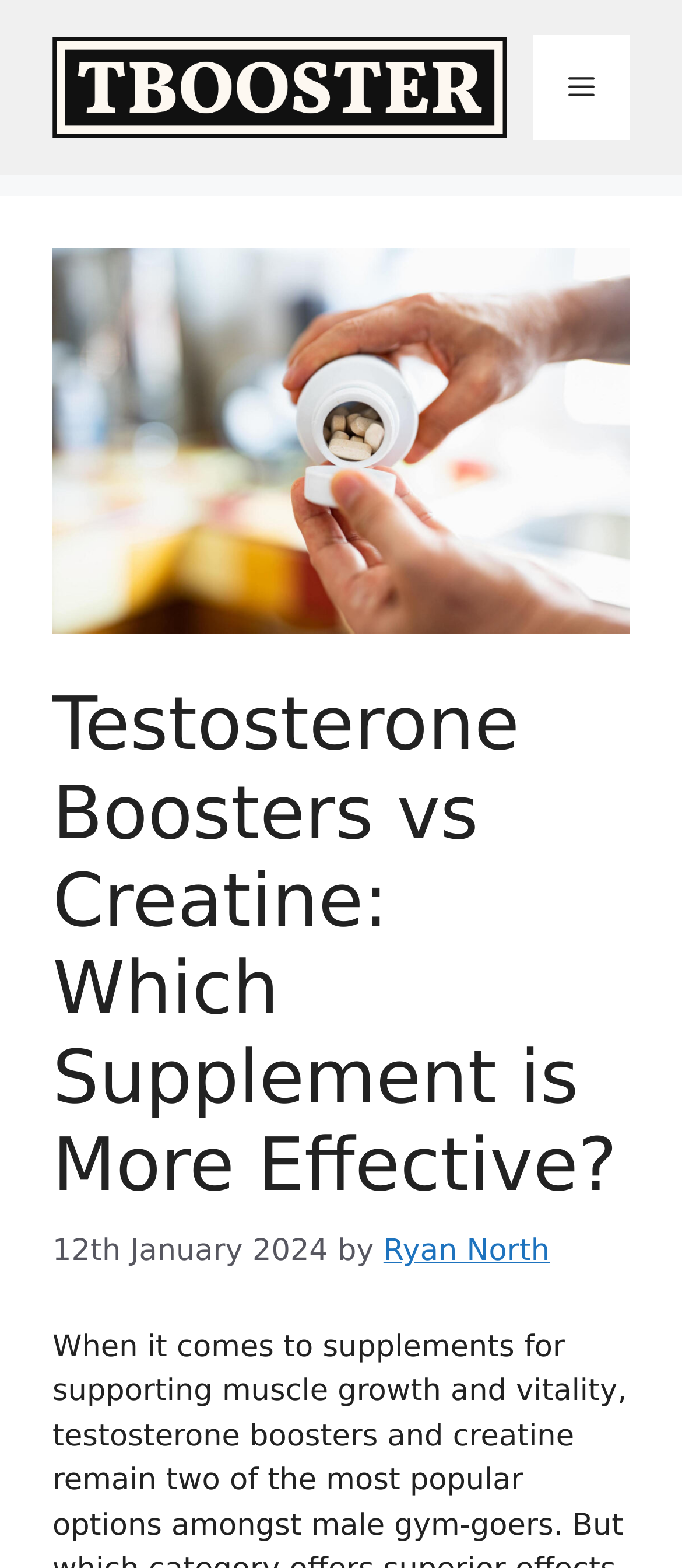Respond with a single word or phrase to the following question: What is the category of supplements being compared in the article?

Testosterone Boosters and Creatine